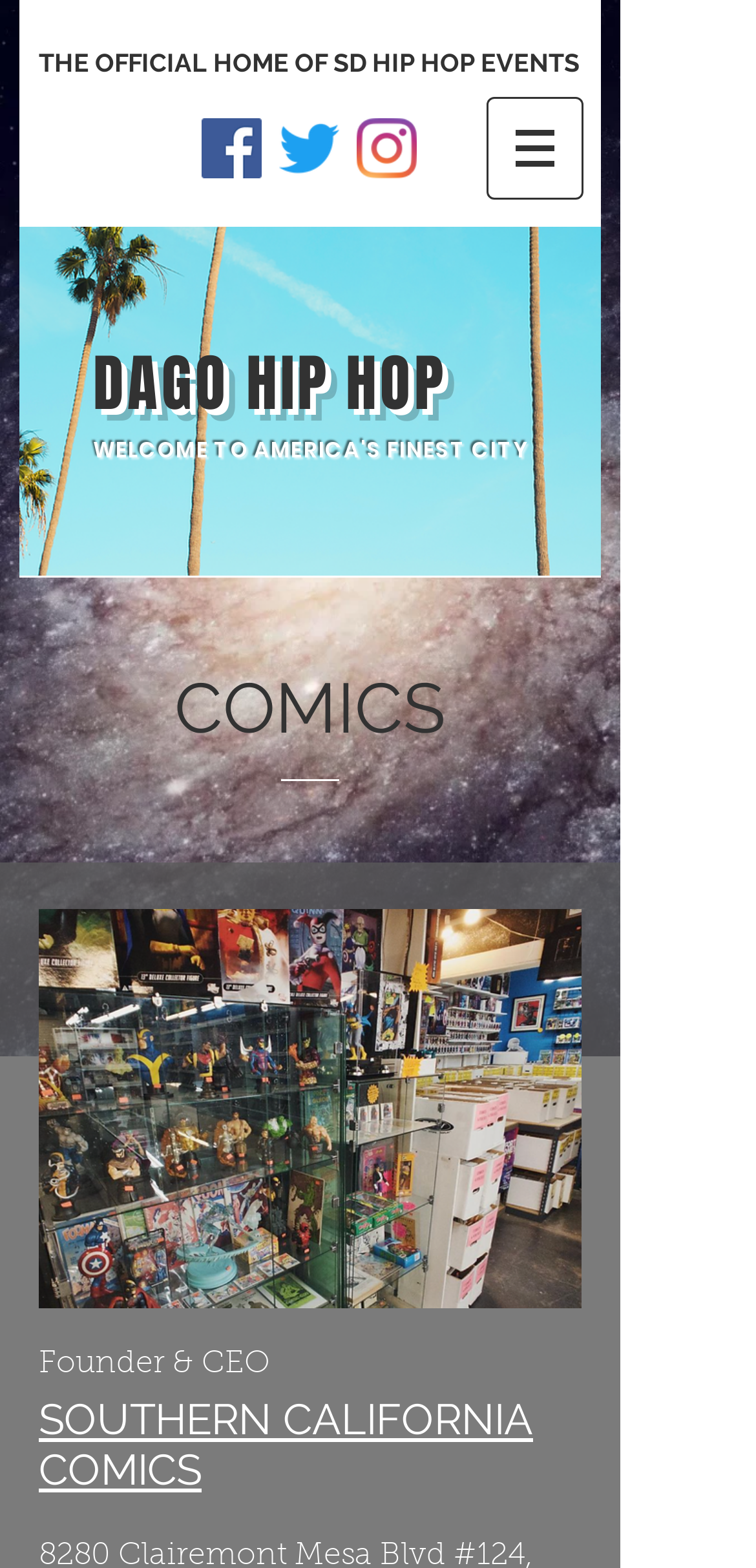How many images are on the webpage?
Using the picture, provide a one-word or short phrase answer.

5